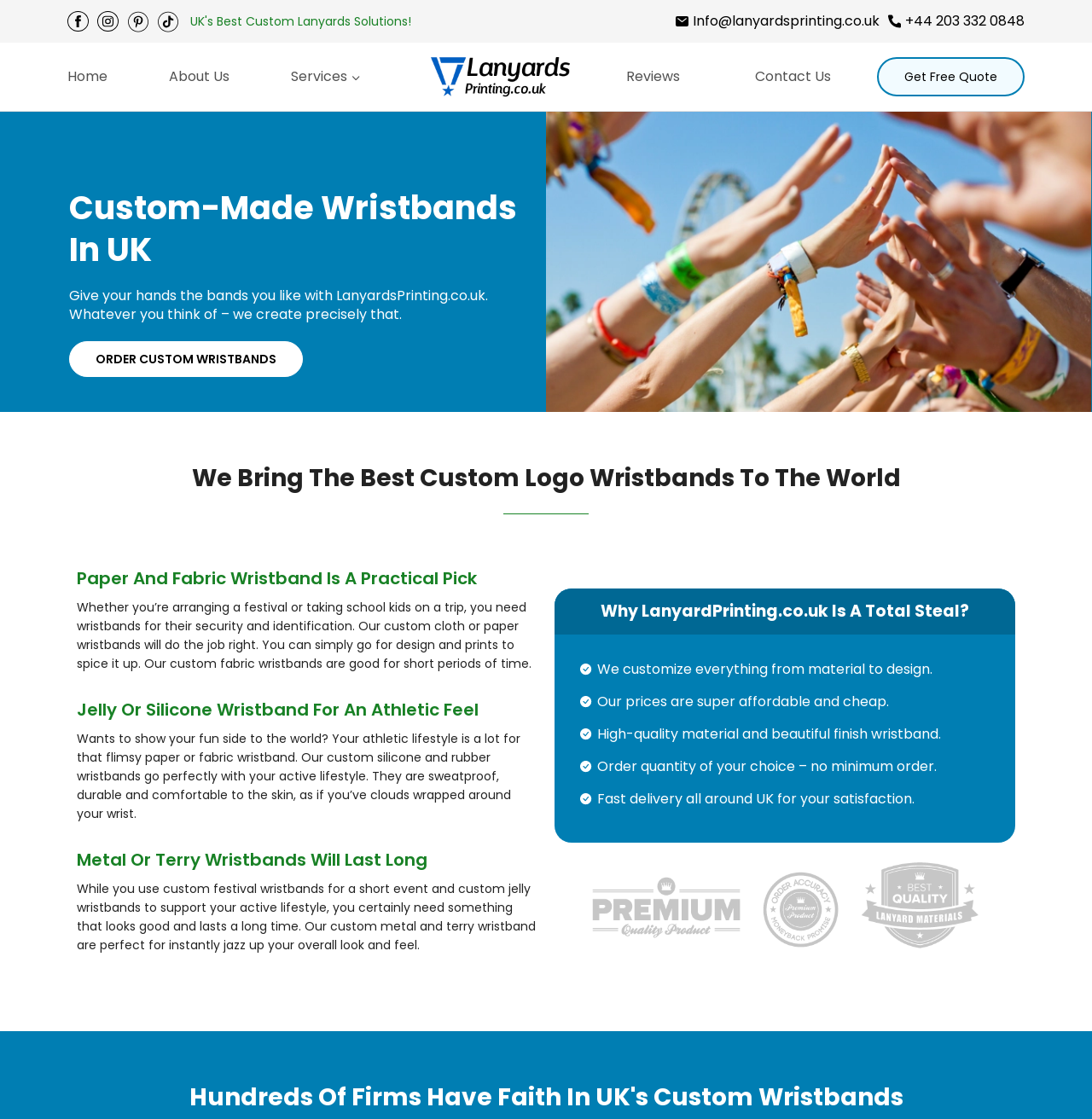Please locate the bounding box coordinates for the element that should be clicked to achieve the following instruction: "Click on the 'Get Free Quote' button". Ensure the coordinates are given as four float numbers between 0 and 1, i.e., [left, top, right, bottom].

[0.803, 0.051, 0.938, 0.086]